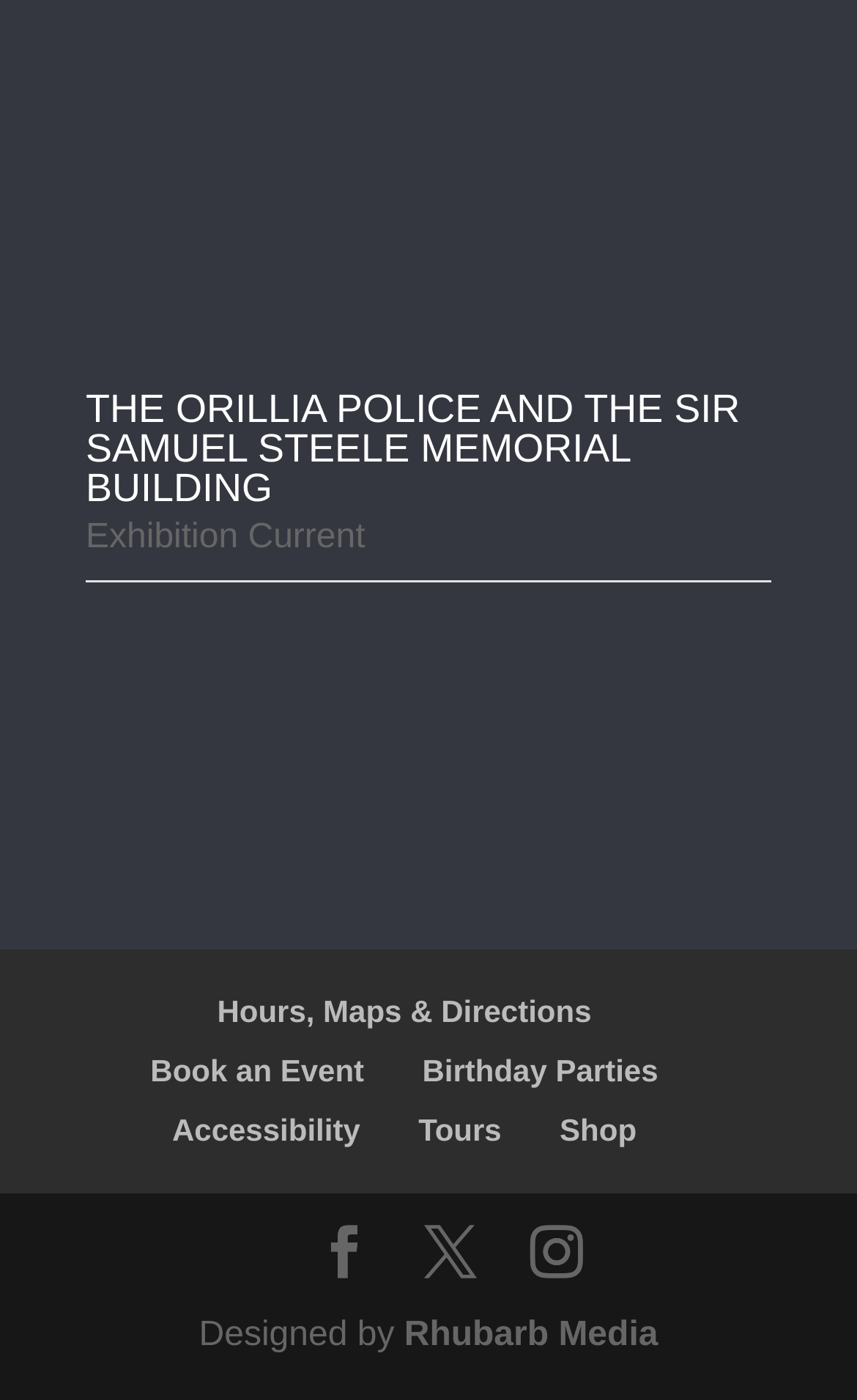Please provide the bounding box coordinates in the format (top-left x, top-left y, bottom-right x, bottom-right y). Remember, all values are floating point numbers between 0 and 1. What is the bounding box coordinate of the region described as: Book an Event

[0.176, 0.752, 0.425, 0.777]